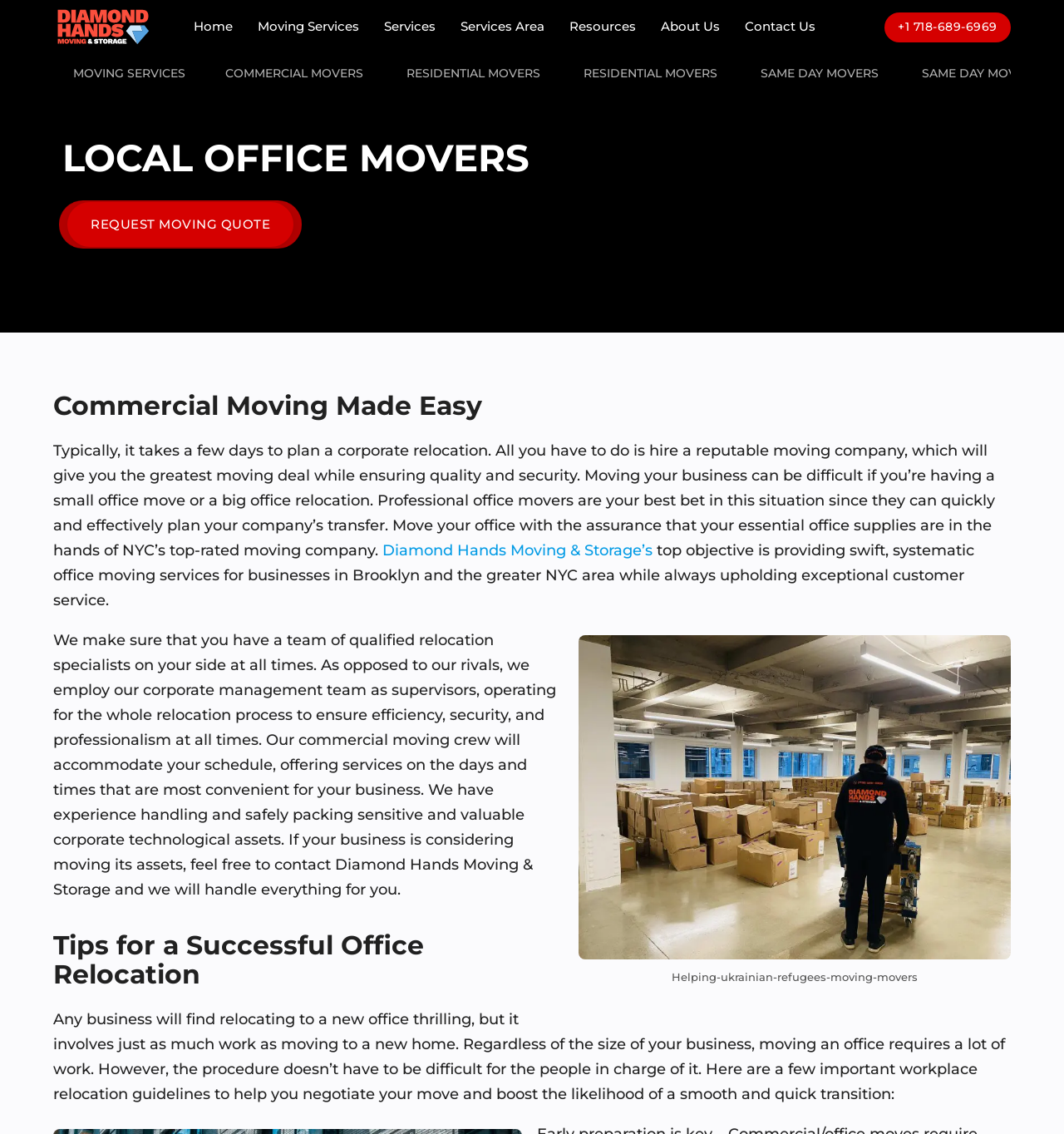What is the company name of the logo?
Look at the image and answer with only one word or phrase.

Diamond Hands Moving